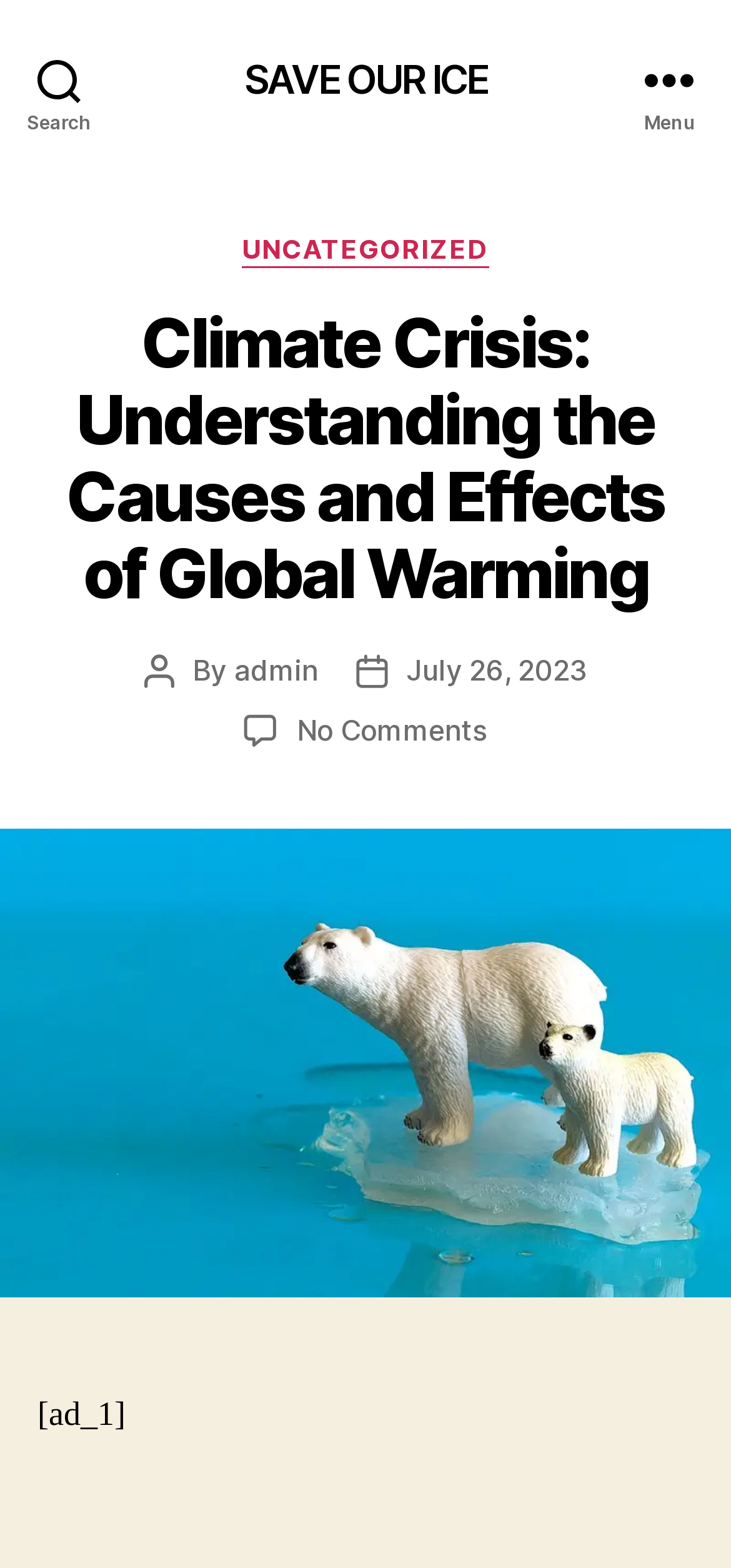Provide a short, one-word or phrase answer to the question below:
What is the date of the current article?

July 26, 2023